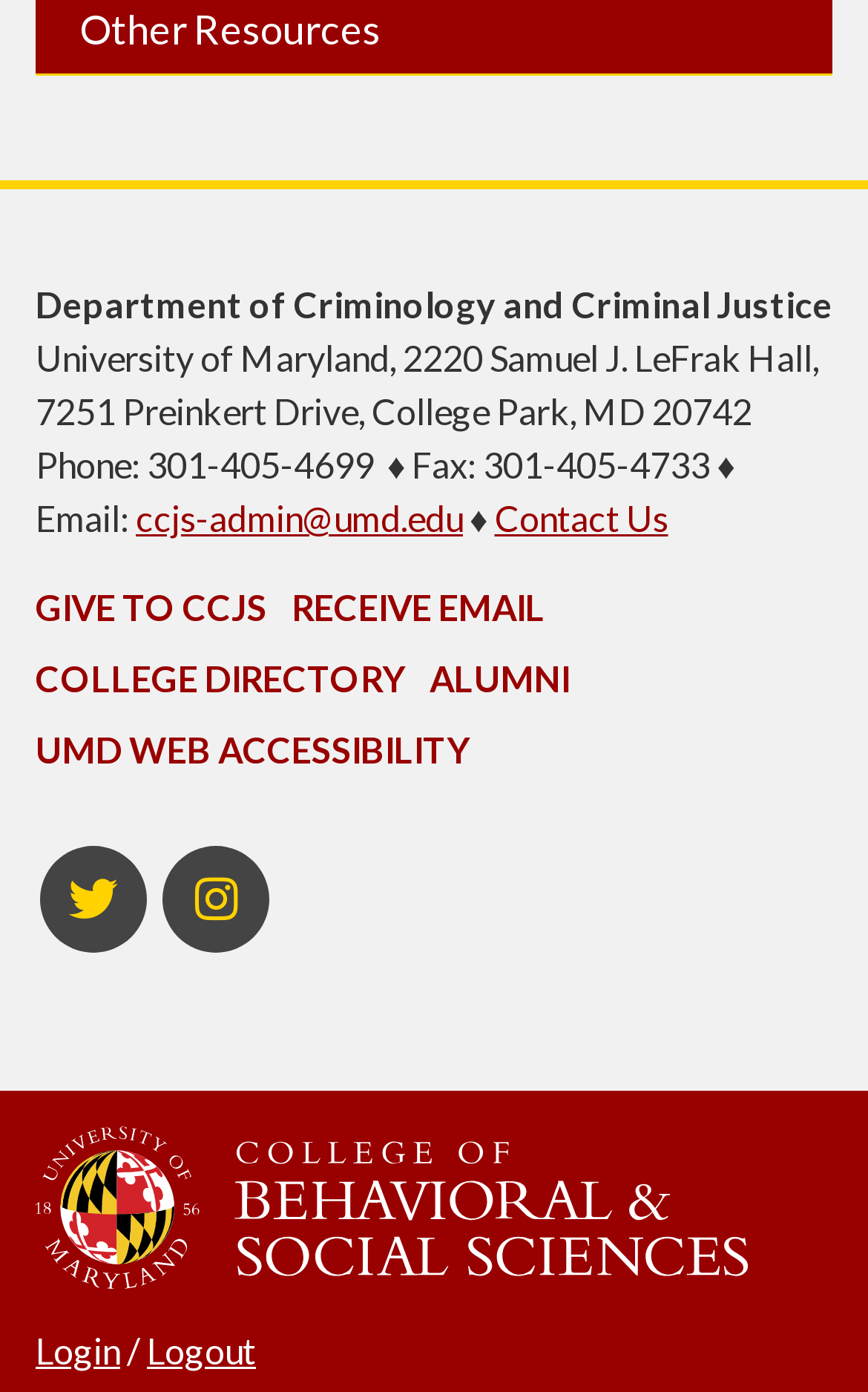Please determine the bounding box coordinates of the clickable area required to carry out the following instruction: "visit the department homepage". The coordinates must be four float numbers between 0 and 1, represented as [left, top, right, bottom].

[0.041, 0.203, 0.959, 0.233]